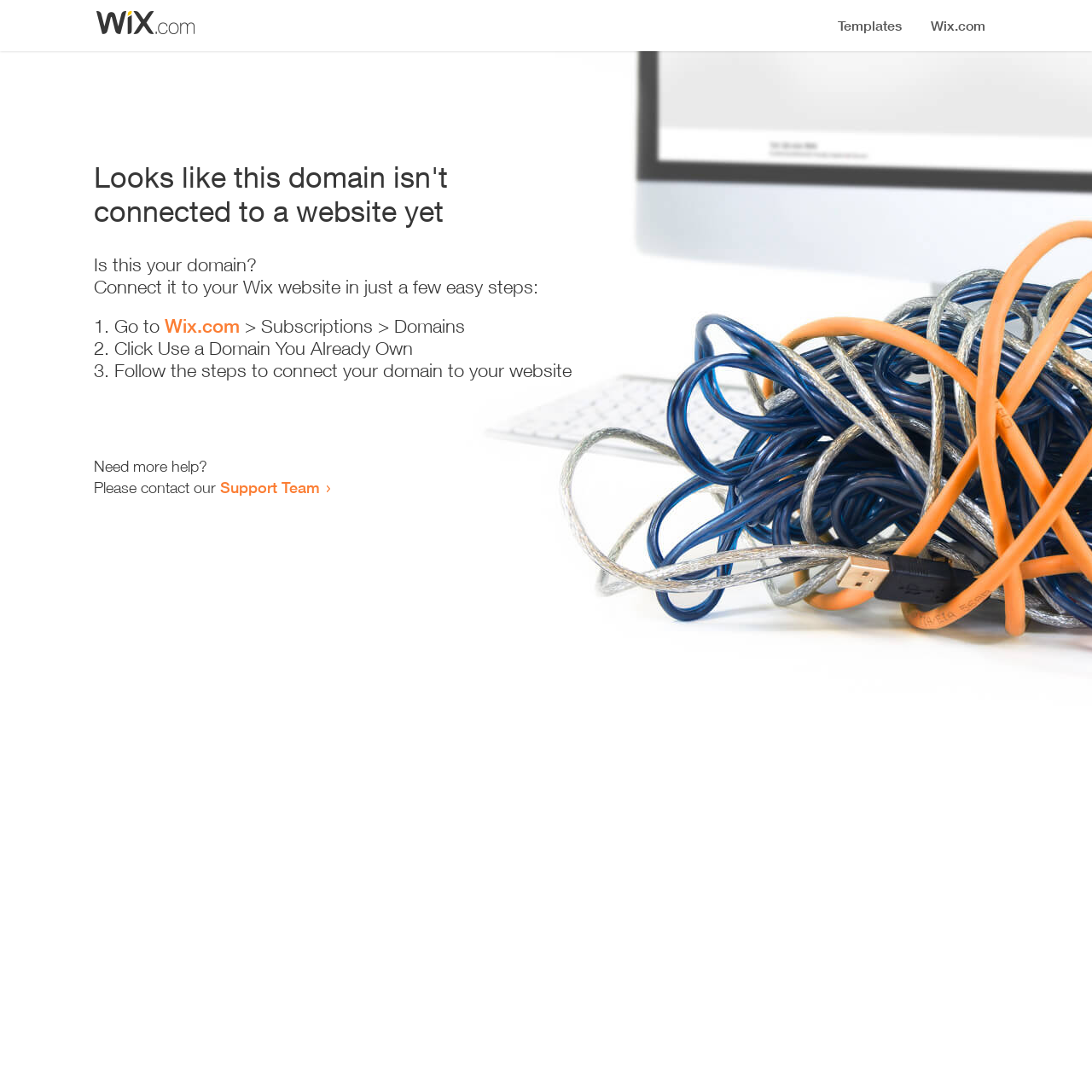Explain the webpage in detail, including its primary components.

The webpage appears to be an error page, indicating that a domain is not connected to a website yet. At the top, there is a small image, followed by a heading that states the error message. Below the heading, there is a series of instructions to connect the domain to a Wix website. The instructions are presented in a step-by-step format, with three numbered list items. Each list item contains a brief description of the action to take, with the second list item containing a link to Wix.com. 

To the right of the list items, there is a brief description of the action to take. The instructions are followed by a message asking if the user needs more help, and providing a link to the Support Team if they do. The overall layout is simple and easy to follow, with clear headings and concise text.